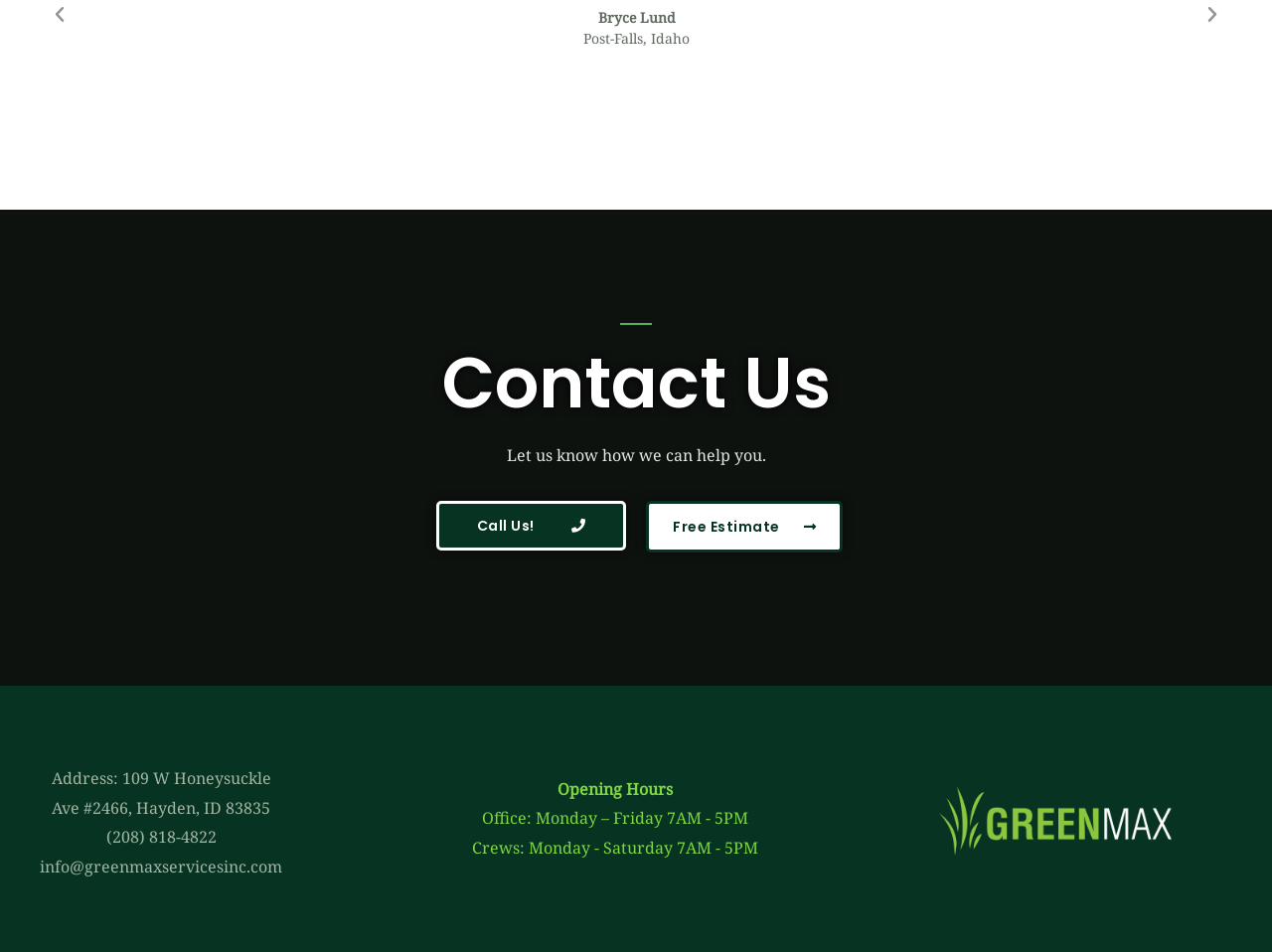Analyze the image and answer the question with as much detail as possible: 
What is the name of the person?

The name 'Bryce Lund' is displayed at the top of the webpage, indicating that it might be the owner or representative of the organization or business.